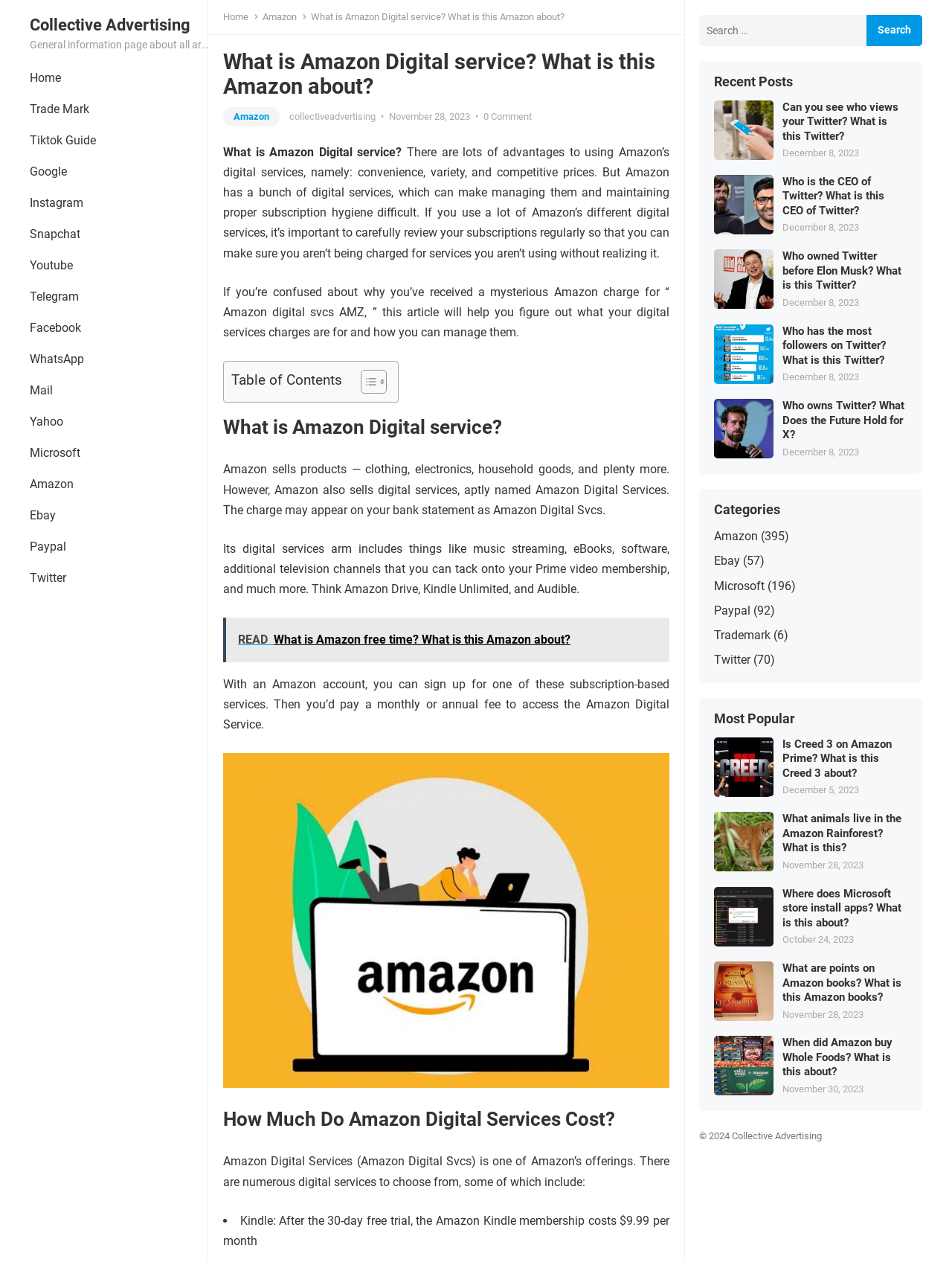How often do you pay for Amazon Digital Services?
Using the details from the image, give an elaborate explanation to answer the question.

As stated on the webpage, with an Amazon account, you can sign up for one of these subscription-based services and pay a monthly or annual fee to access the Amazon Digital Service.